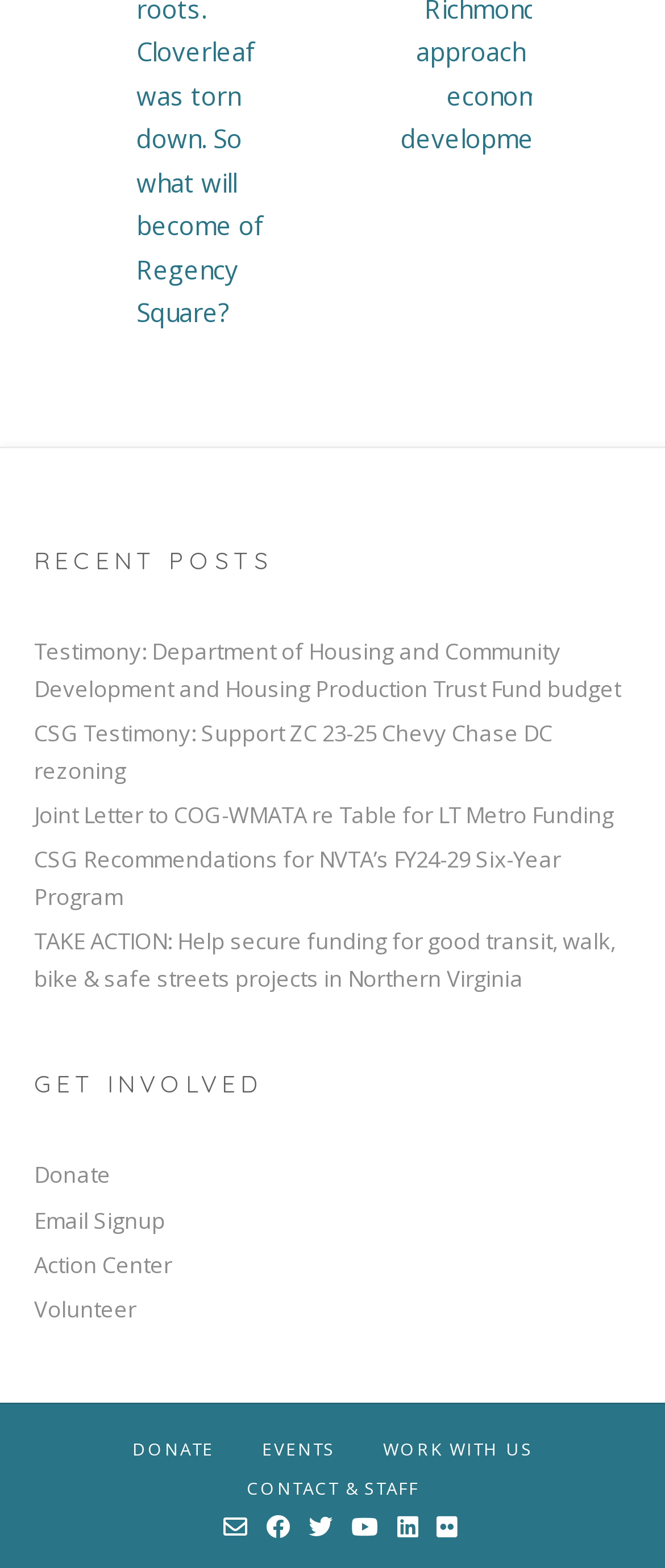Please answer the following query using a single word or phrase: 
What is the second link at the bottom of the page?

EVENTS